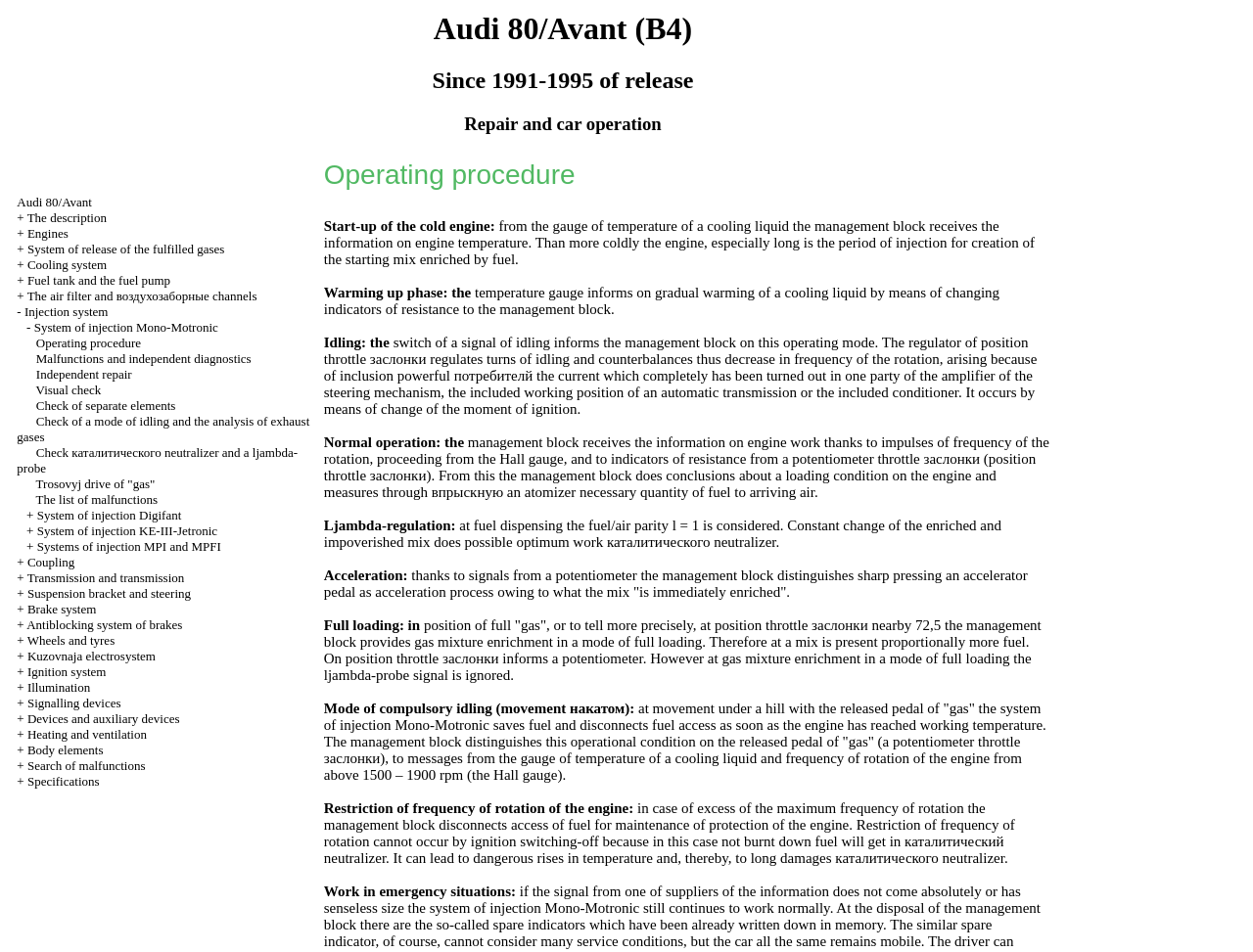What is the year range of the car model described on this webpage?
Please provide a single word or phrase answer based on the image.

1991-1995